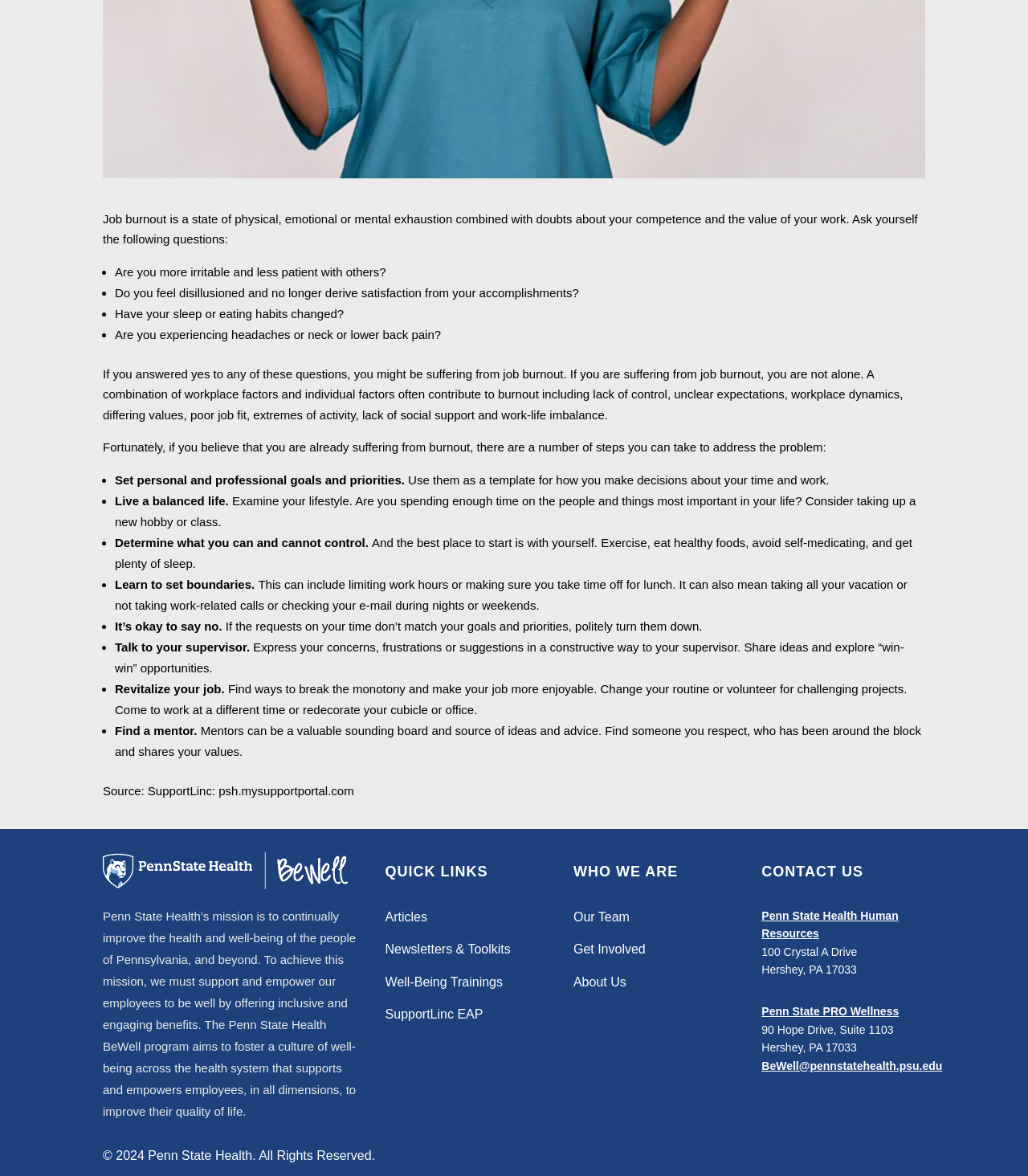Identify the bounding box coordinates for the UI element described as: "BeWell@pennstatehealth.psu.edu".

[0.741, 0.901, 0.917, 0.912]